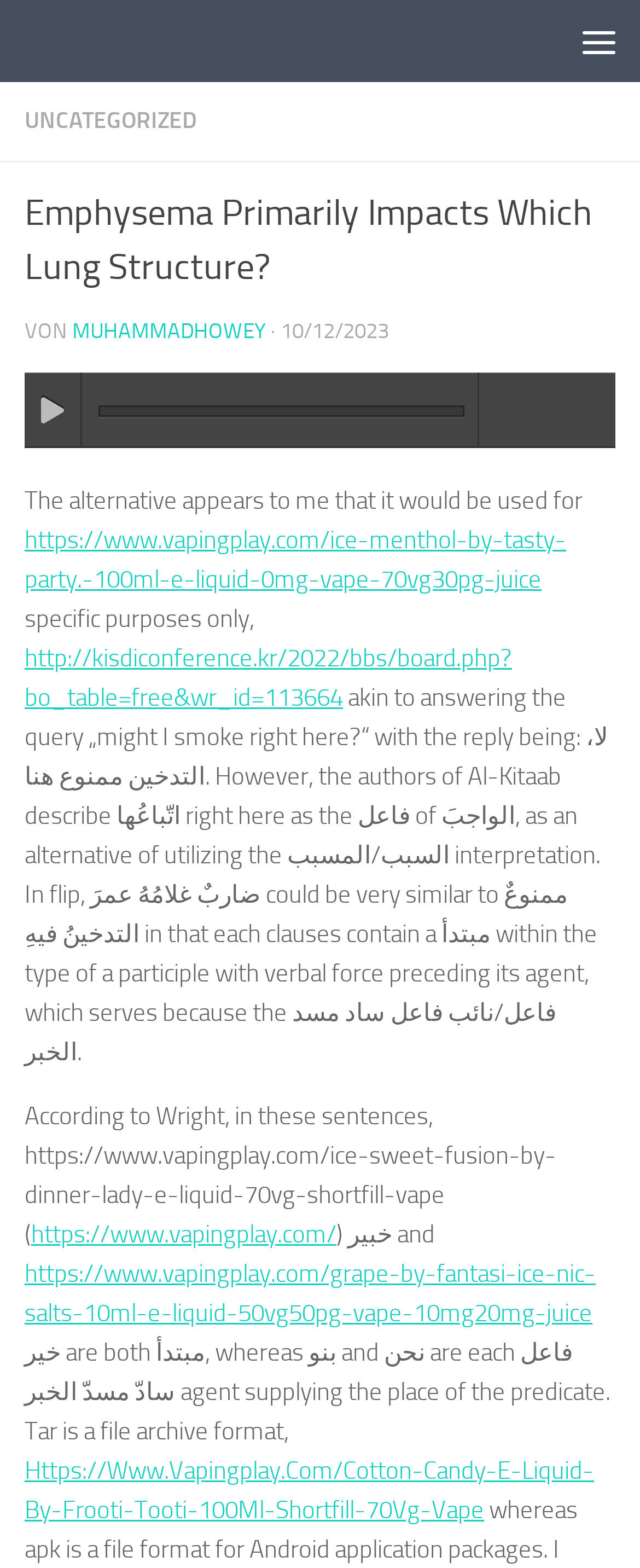Explain the contents of the webpage comprehensively.

The webpage appears to be a blog post or article discussing the topic "Emphysema Primarily Impacts Which Lung Structure?" The title of the page is prominently displayed at the top, with a link to skip to the content below. 

On the top right corner, there is a menu button. Below the title, there is a section with the author's name "MUHAMMADHOWEY" and a timestamp "10/12/2023". 

The main content of the page is a long paragraph of text that discusses various topics, including vaping products and Arabic grammar. The text is interspersed with links to external websites, including vapingplay.com, and references to specific products. 

There are no images on the page. The layout is dense, with a focus on the text content. The text is organized into a single block, with no clear headings or subheadings.